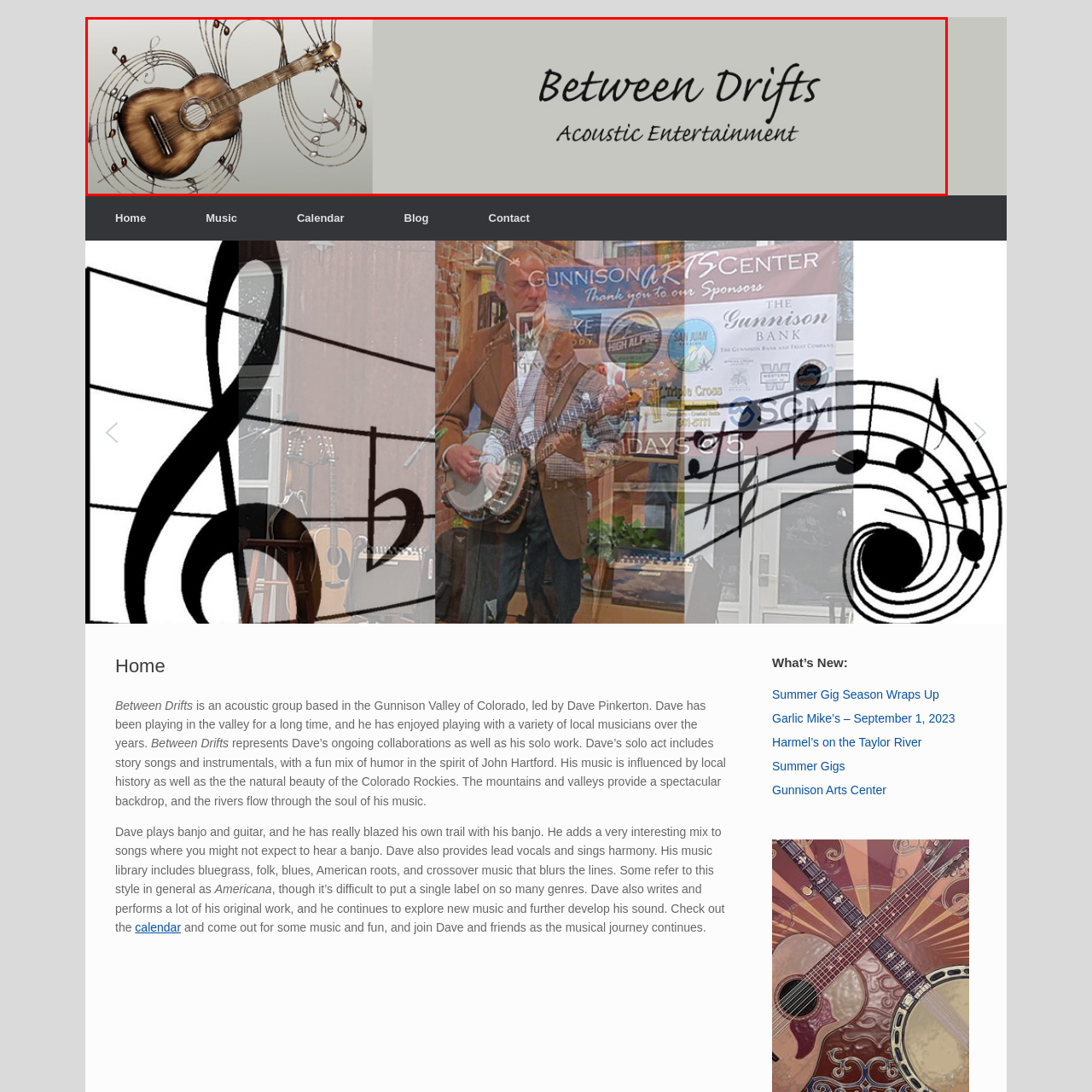Observe the section highlighted in yellow, What is the phrase accompanying the group's name? 
Please respond using a single word or phrase.

Acoustic Entertainment